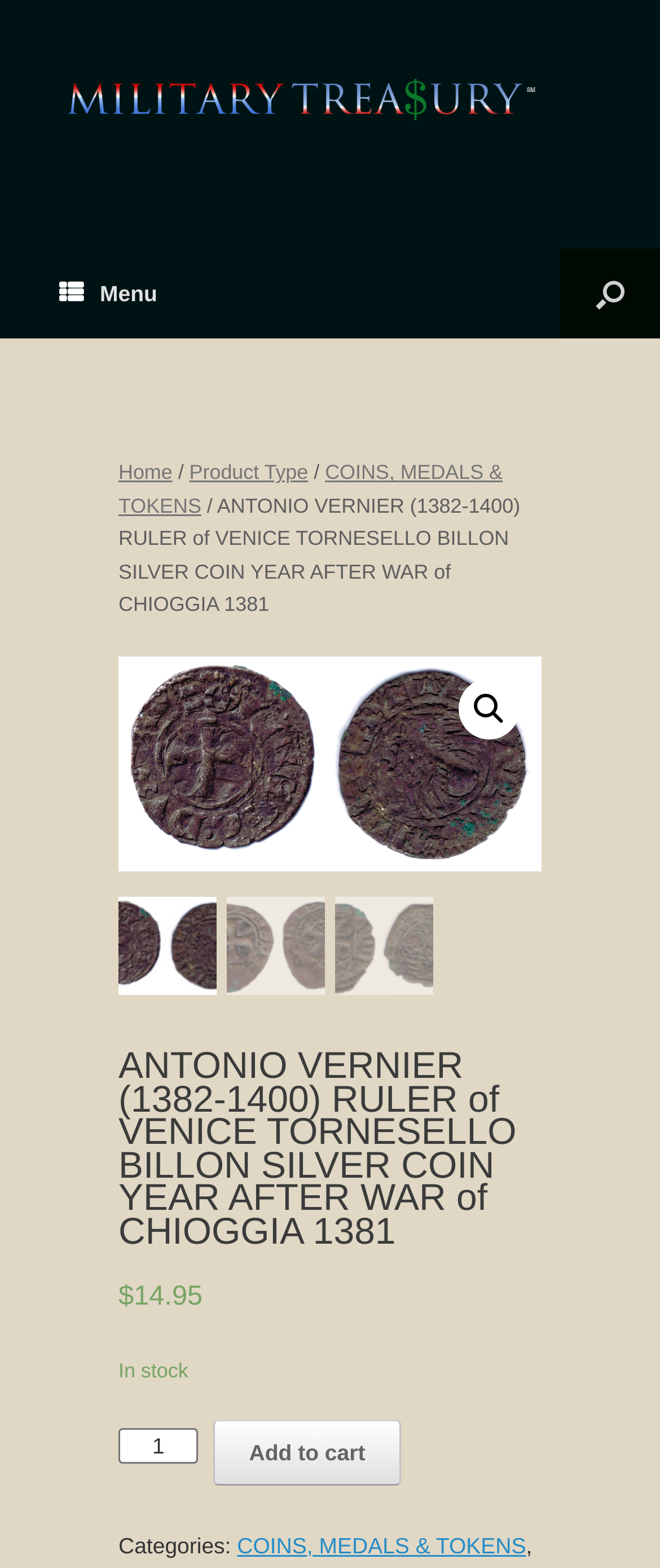What is the quantity range for the product? Based on the image, give a response in one word or a short phrase.

1-10